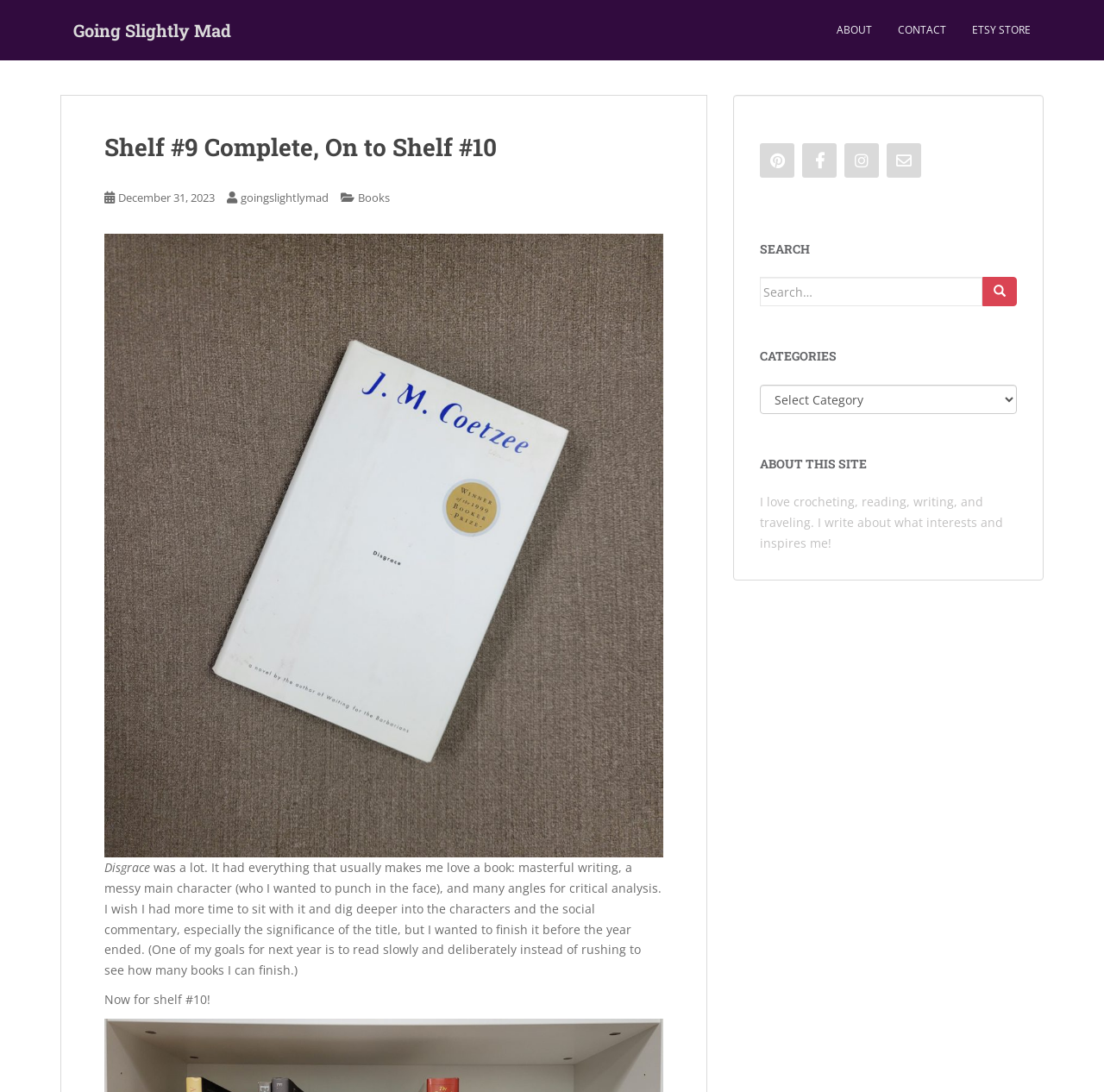What is the title of the first link on the top?
Refer to the screenshot and respond with a concise word or phrase.

Going Slightly Mad